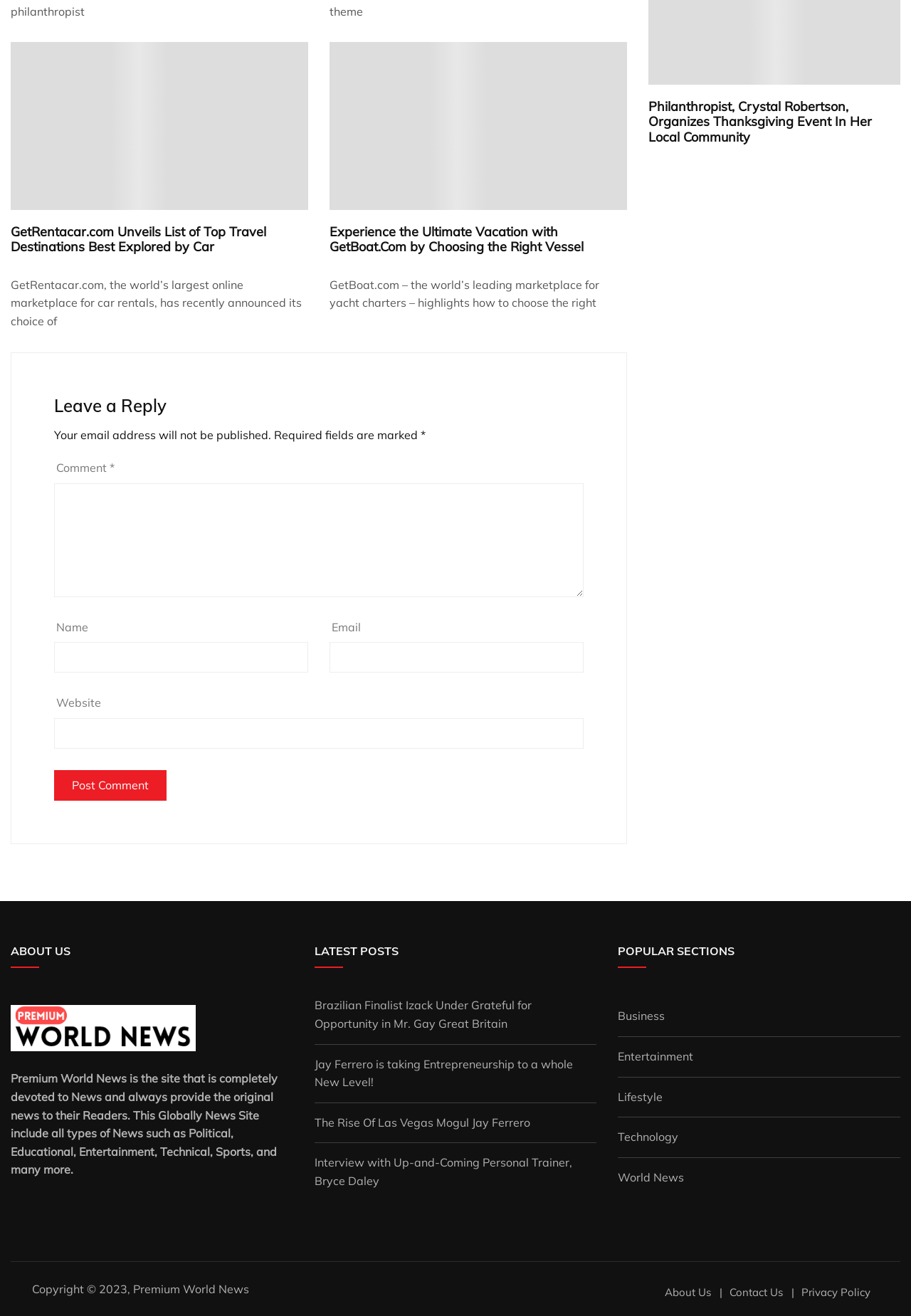Locate the bounding box coordinates of the area where you should click to accomplish the instruction: "Read about Philanthropist Crystal Robertson".

[0.712, 0.074, 0.957, 0.11]